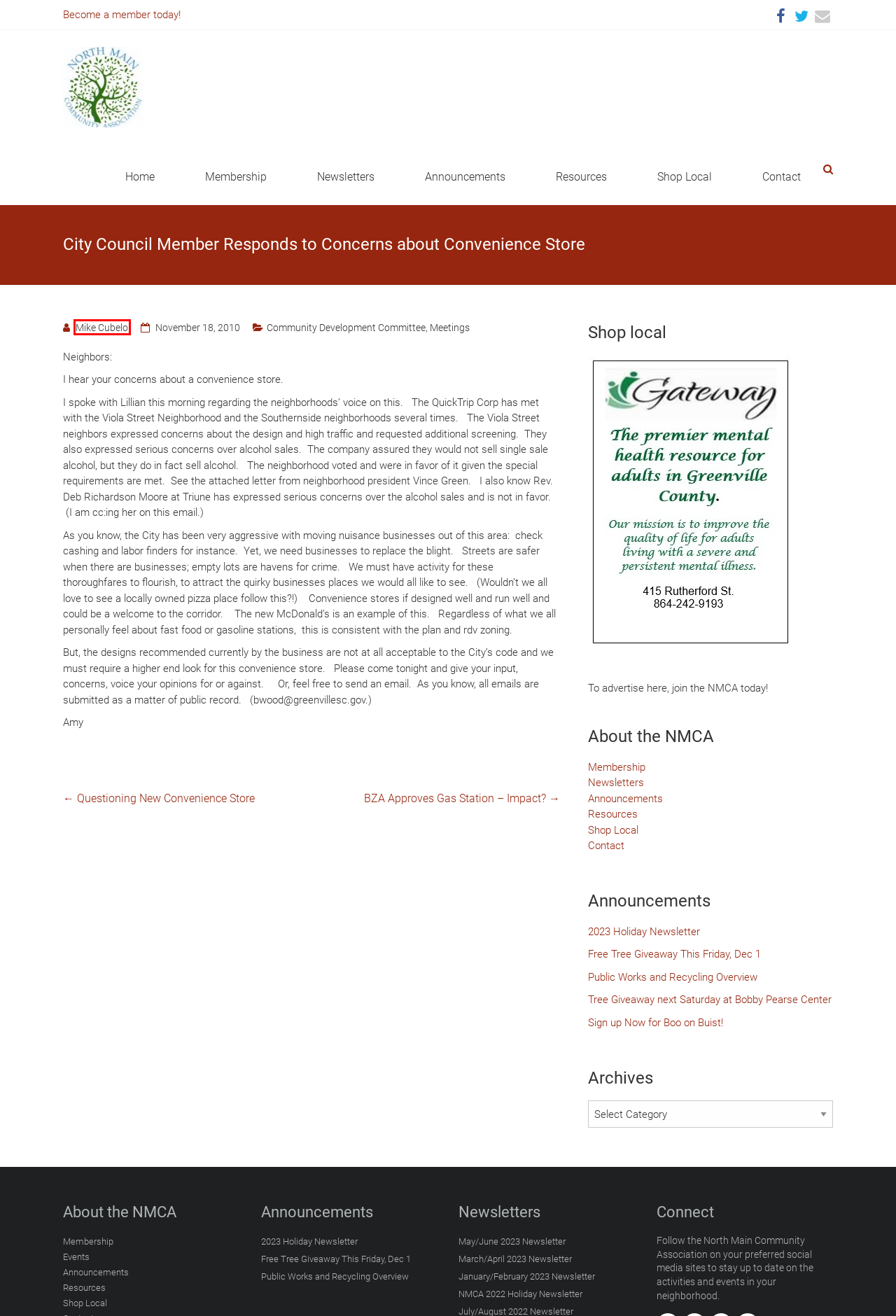Examine the screenshot of a webpage with a red bounding box around a UI element. Your task is to identify the webpage description that best corresponds to the new webpage after clicking the specified element. The given options are:
A. Mission and membership | North Main Community Association
B. 2023 Holiday Newsletter | North Main Community Association
C. Newsletters Archives | North Main Community Association
D. Mike Cubelo, Author at North Main Community Association
E. Resources | North Main Community Association
F. Free Tree Giveaway This Friday, Dec 1 | North Main Community Association
G. NMCA 2022 Holiday Newsletter | North Main Community Association
H. Meetings Archives | North Main Community Association

D